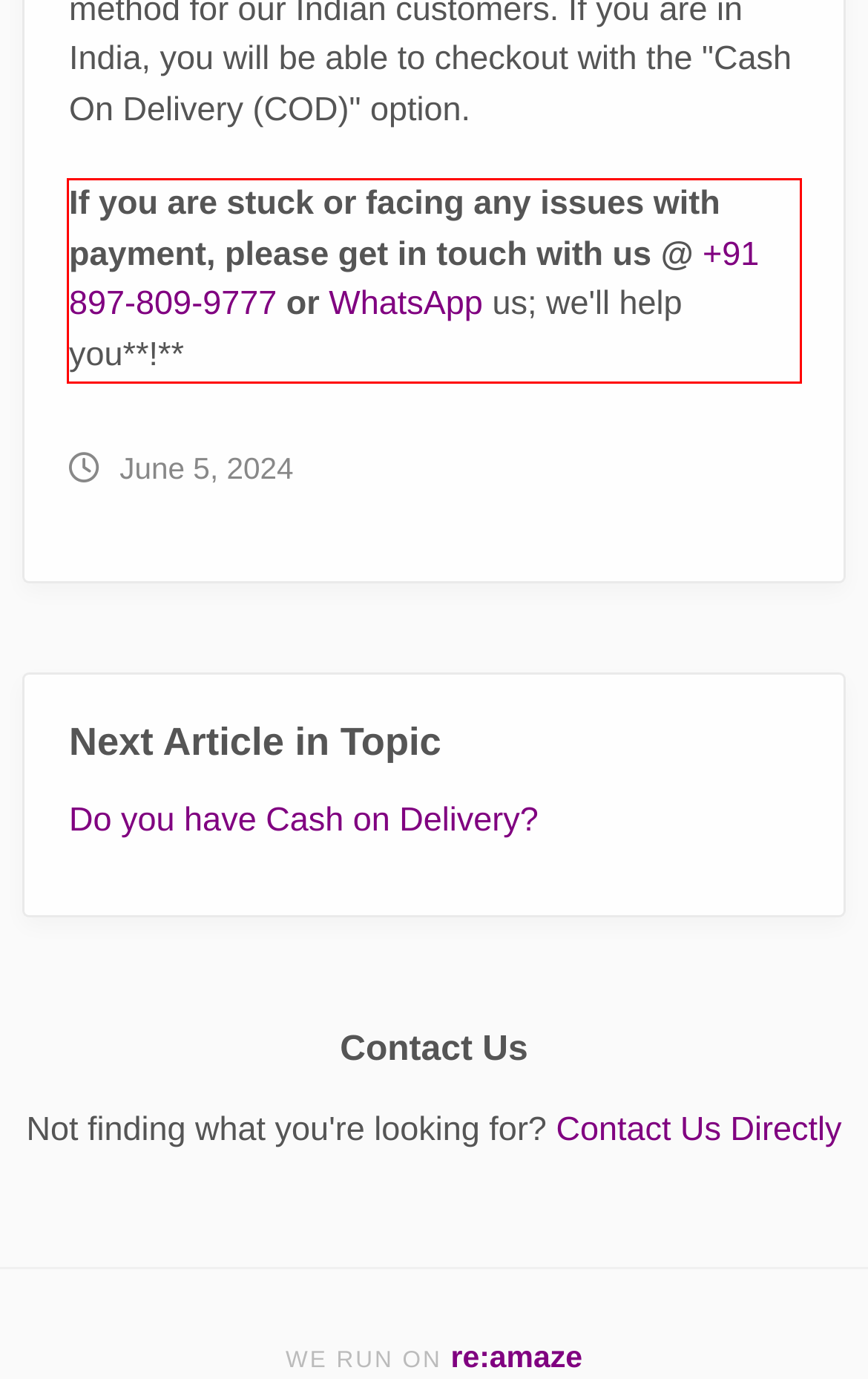Please analyze the screenshot of a webpage and extract the text content within the red bounding box using OCR.

If you are stuck or facing any issues with payment, please get in touch with us @ +91 897-809-9777 or WhatsApp us; we'll help you**!**